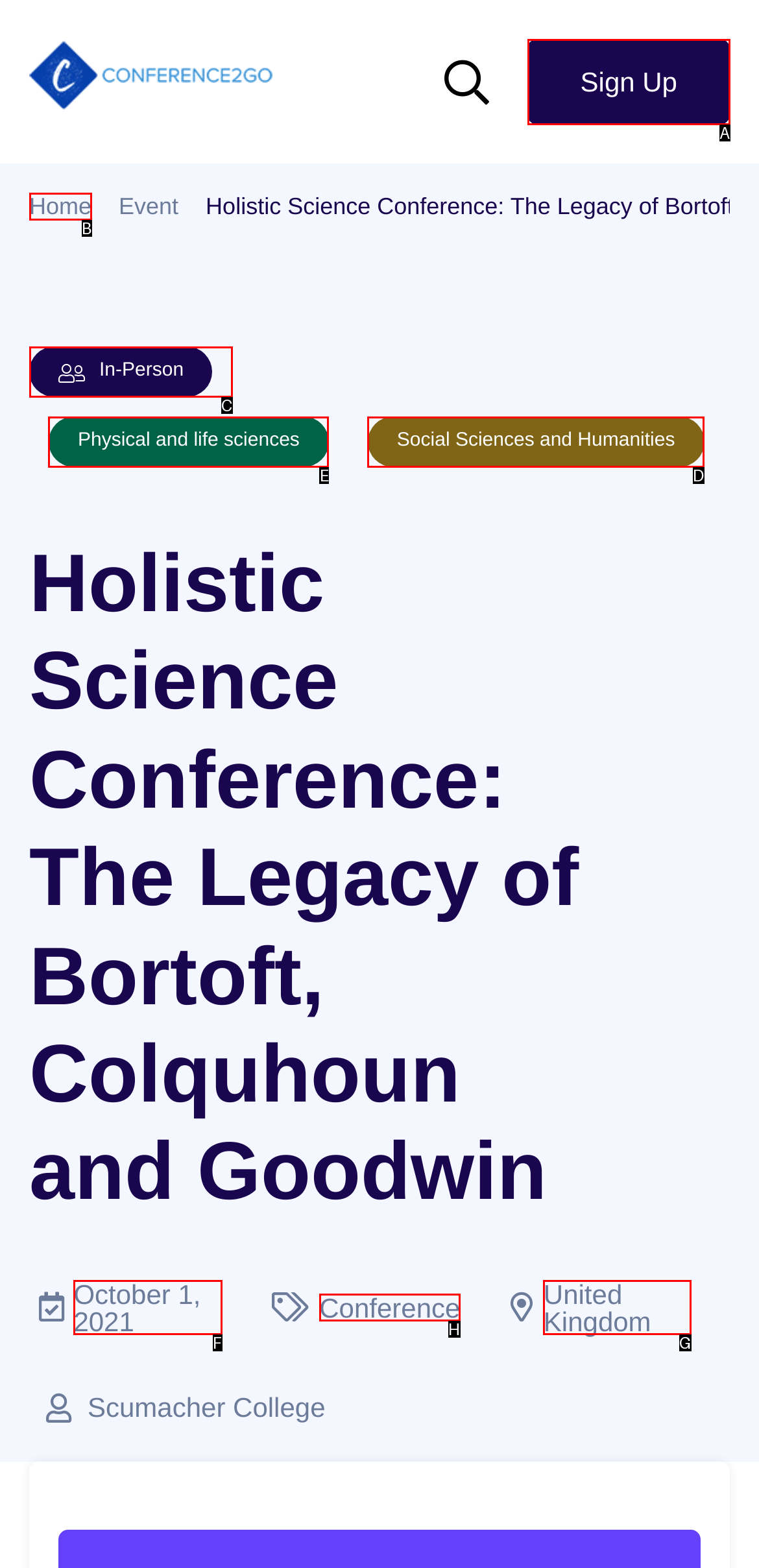Pick the right letter to click to achieve the task: Filter by Physical and life sciences
Answer with the letter of the correct option directly.

E